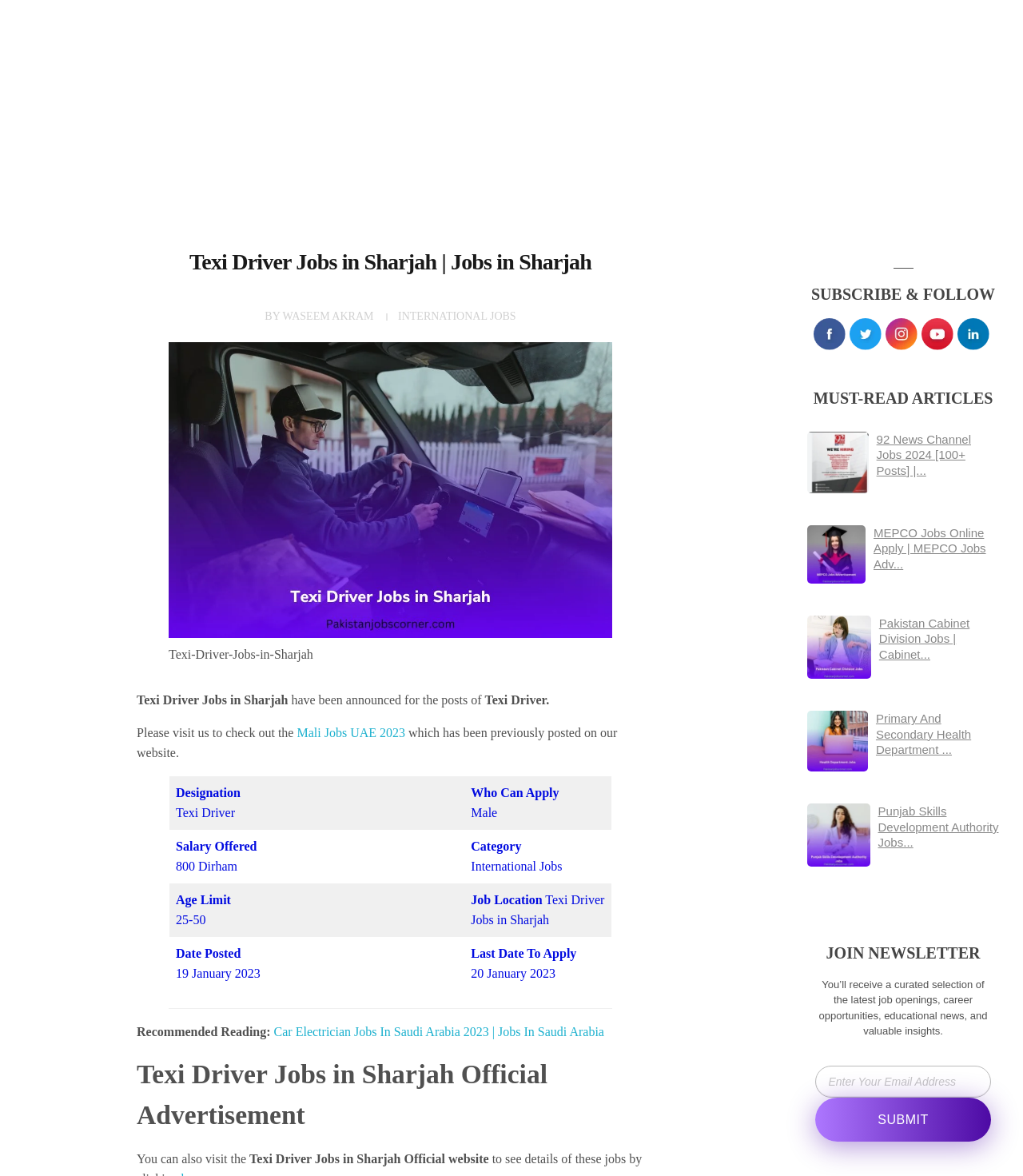Please identify the bounding box coordinates of the element on the webpage that should be clicked to follow this instruction: "Check the recommended reading about Car Electrician Jobs In Saudi Arabia 2023". The bounding box coordinates should be given as four float numbers between 0 and 1, formatted as [left, top, right, bottom].

[0.268, 0.872, 0.591, 0.883]